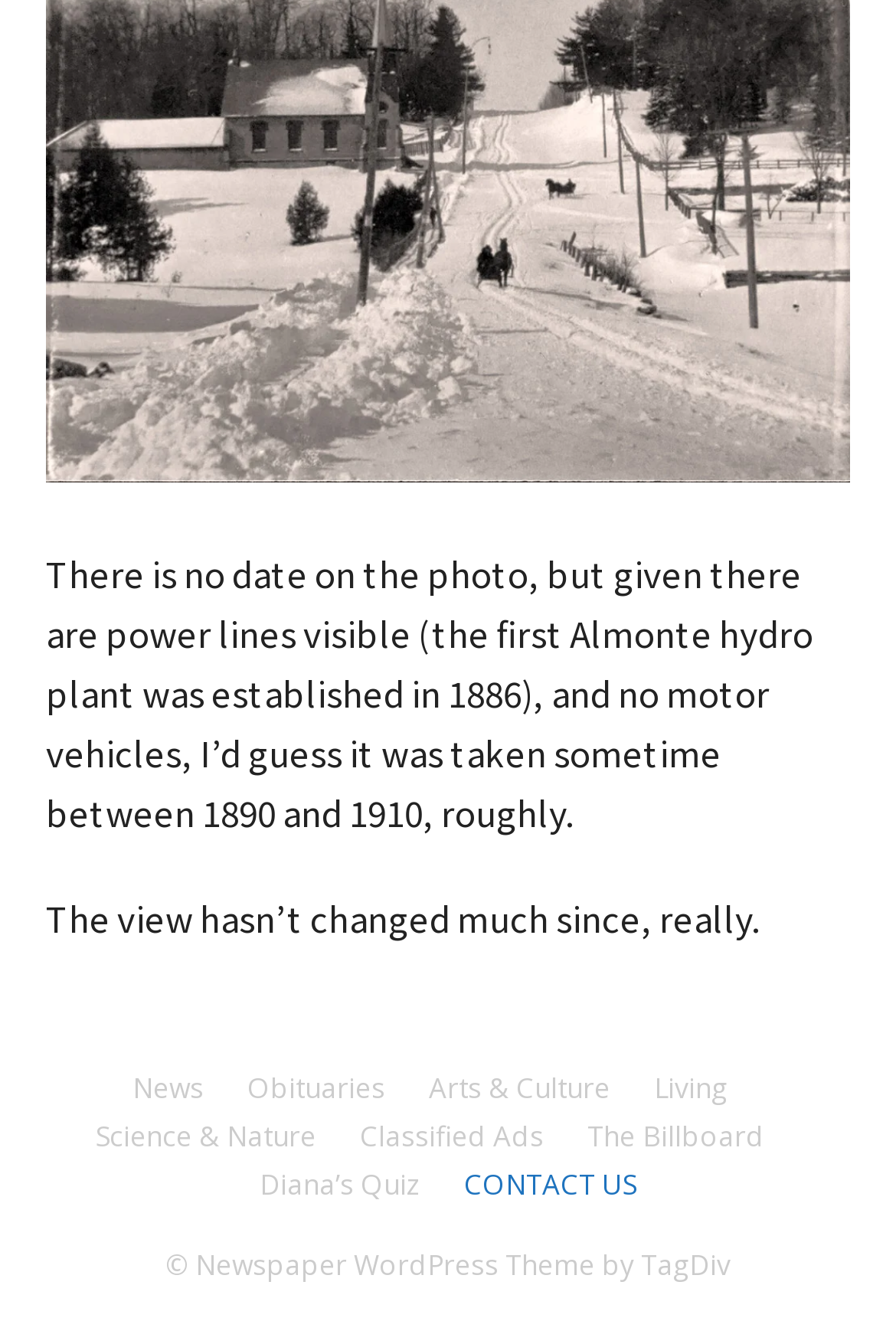Please respond in a single word or phrase: 
How many paragraphs of text are there above the links?

2